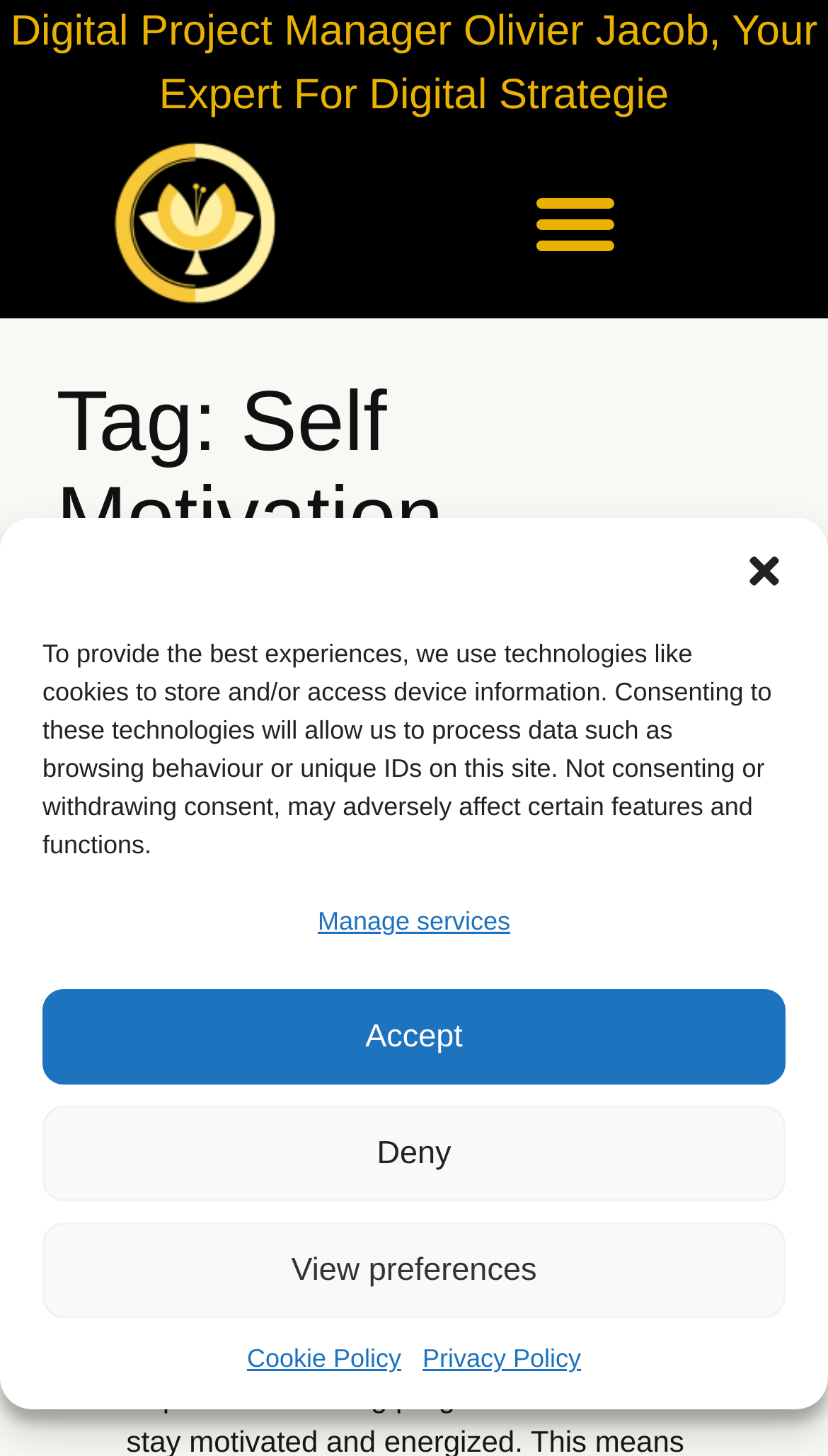Using the format (top-left x, top-left y, bottom-right x, bottom-right y), provide the bounding box coordinates for the described UI element. All values should be floating point numbers between 0 and 1: Deny

[0.051, 0.759, 0.949, 0.825]